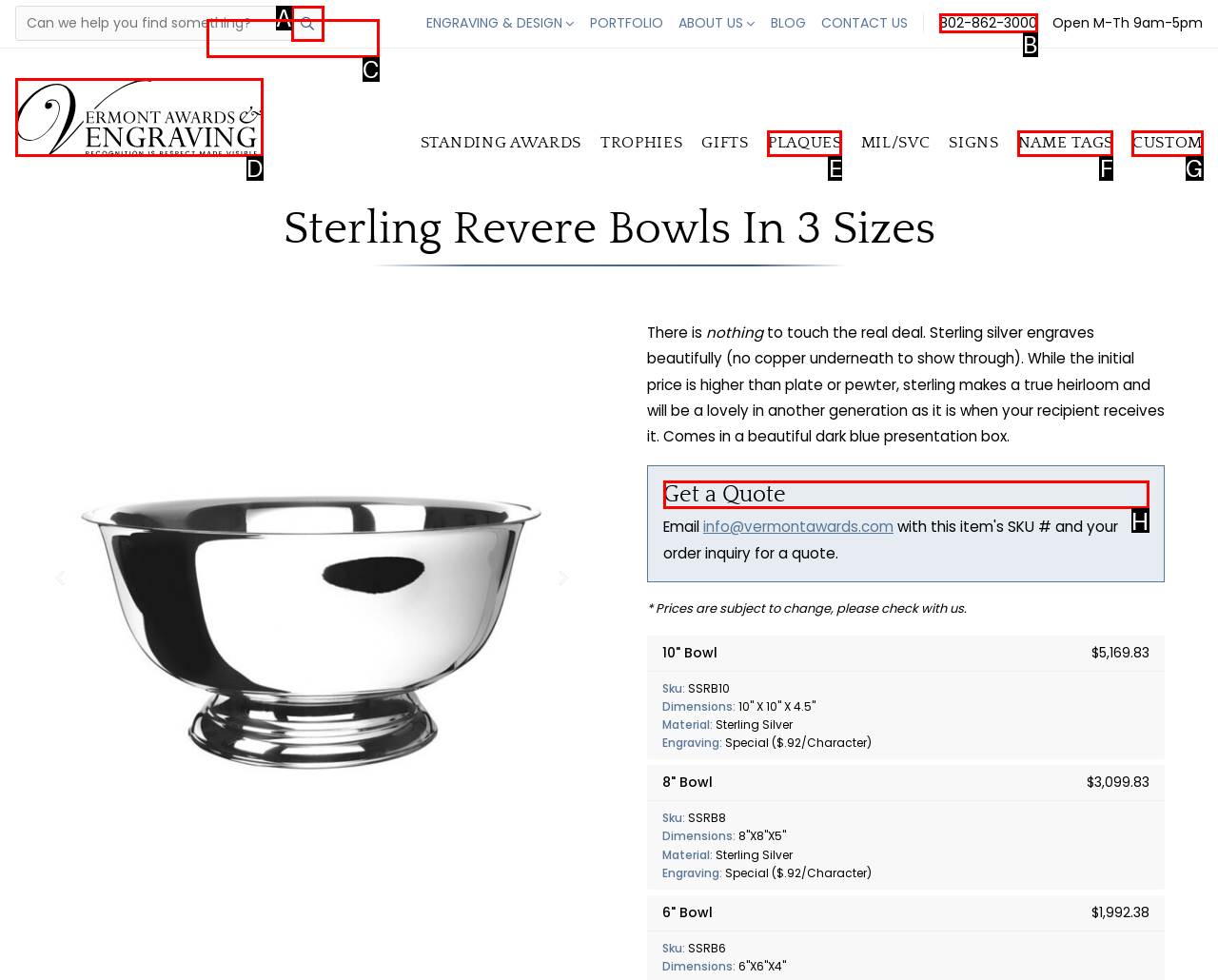Tell me the letter of the UI element I should click to accomplish the task: Get a quote based on the choices provided in the screenshot.

H